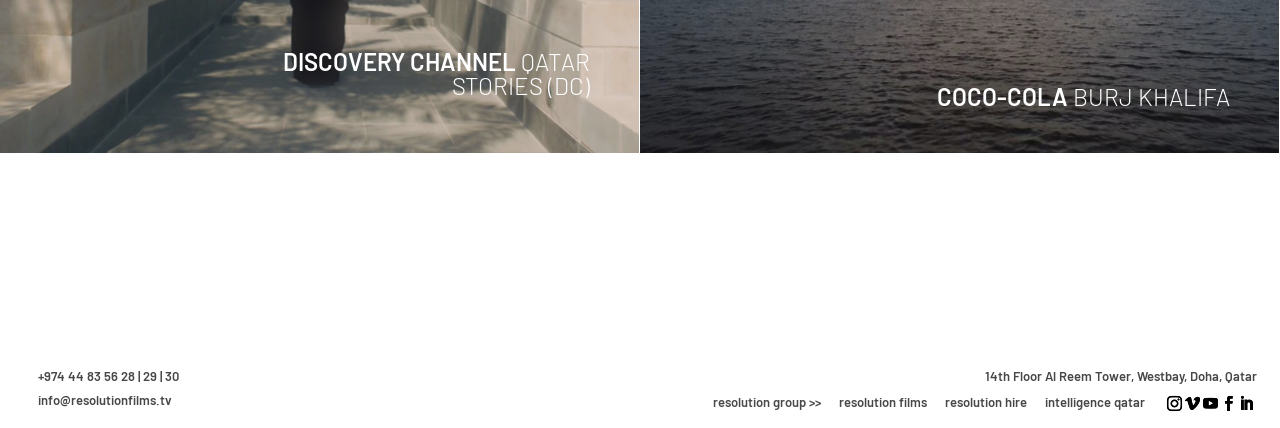What is the company name?
Using the visual information from the image, give a one-word or short-phrase answer.

Resolution Films